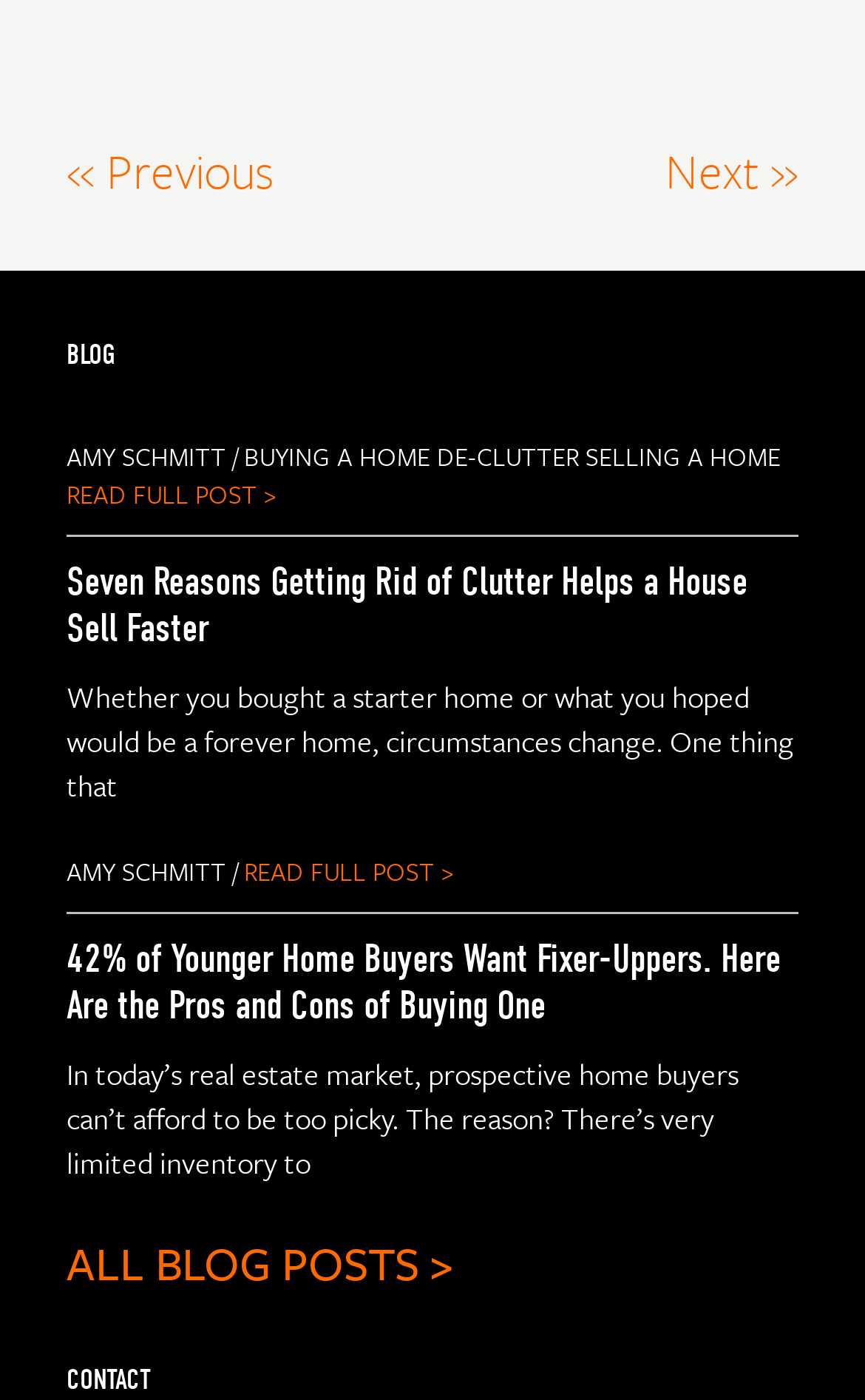Can you find the bounding box coordinates for the element that needs to be clicked to execute this instruction: "view all blog posts"? The coordinates should be given as four float numbers between 0 and 1, i.e., [left, top, right, bottom].

[0.077, 0.877, 0.923, 0.925]